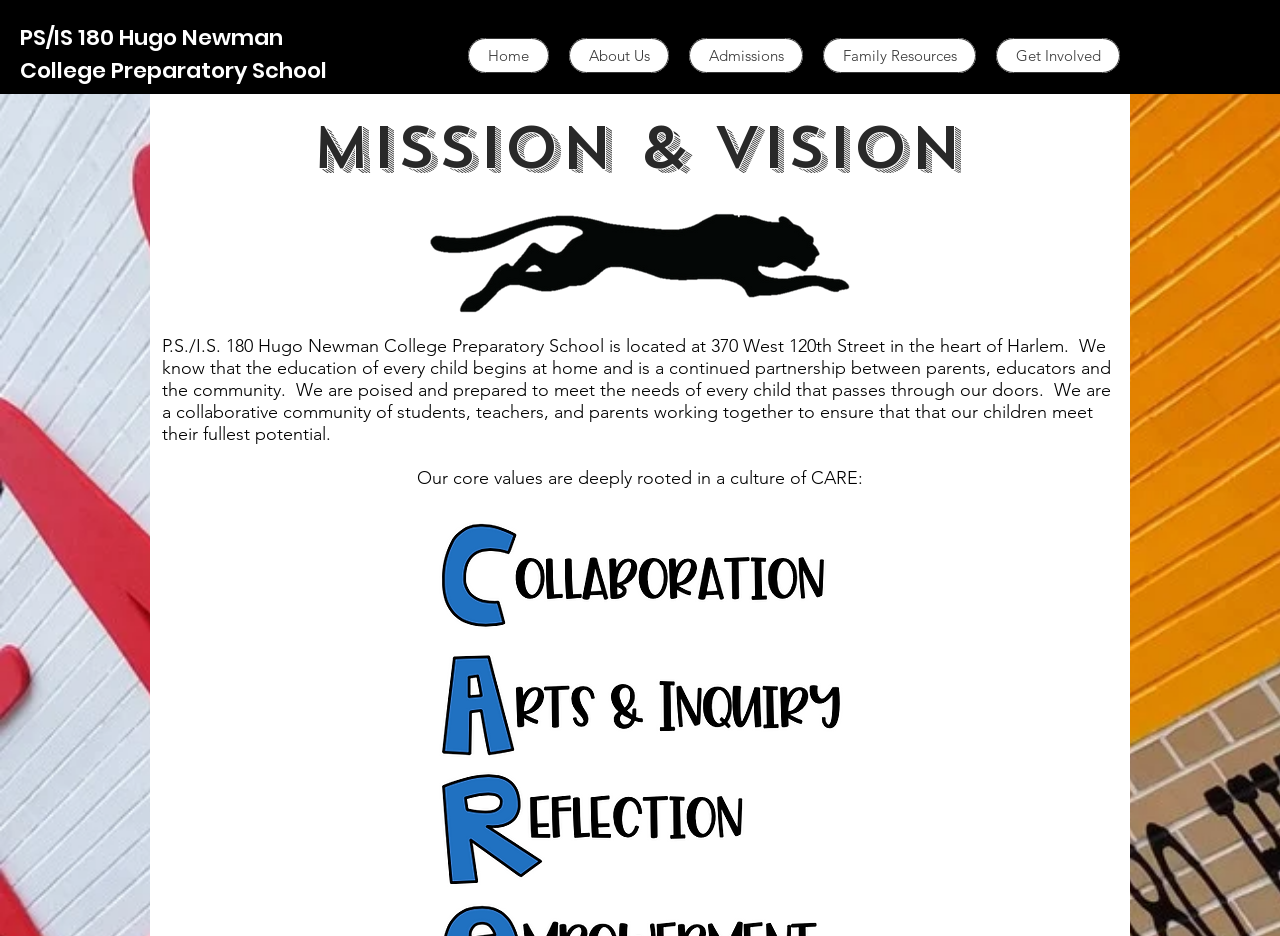Provide the bounding box coordinates of the HTML element this sentence describes: "Home". The bounding box coordinates consist of four float numbers between 0 and 1, i.e., [left, top, right, bottom].

[0.366, 0.041, 0.429, 0.078]